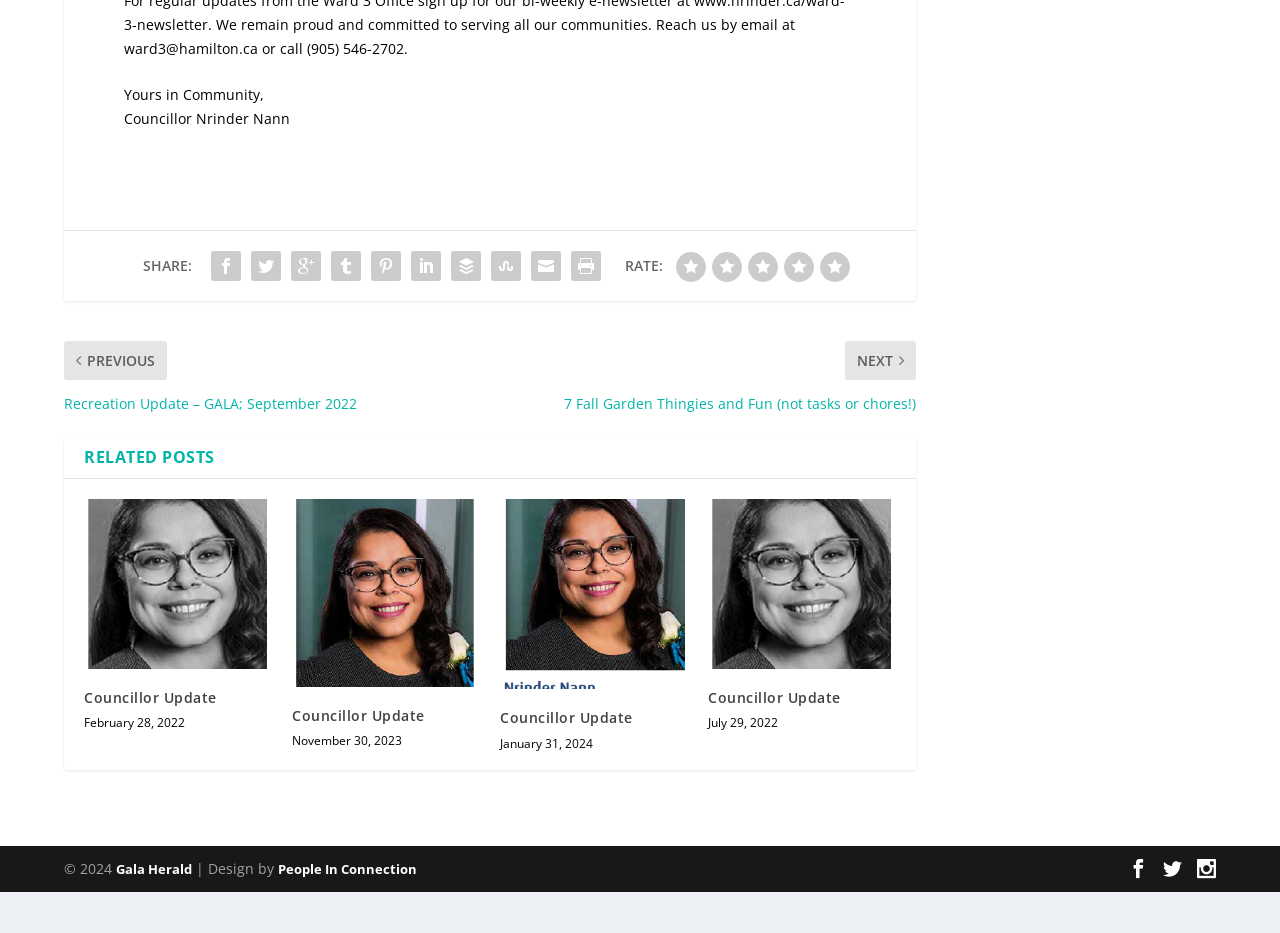How many social media sharing options are available?
Could you please answer the question thoroughly and with as much detail as possible?

There are 9 social media sharing options available, represented by the link elements with OCR text '', '', '', '', '', '', '', '', and ''.